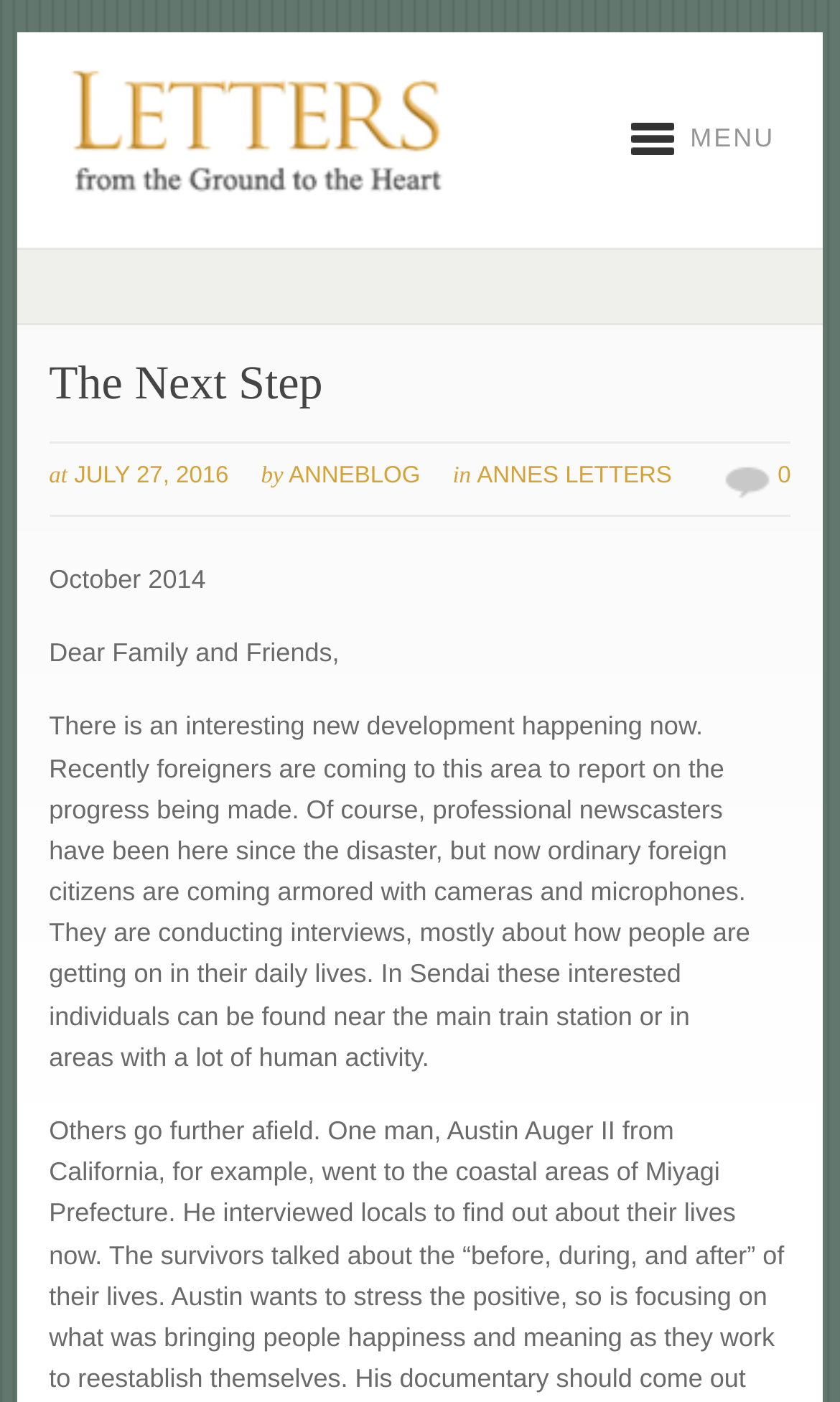Where can interested individuals be found in Sendai?
Answer the question with detailed information derived from the image.

The webpage mentions that in Sendai, interested individuals can be found near the main train station or in areas with a lot of human activity, as stated in the StaticText element with the bounding box coordinates [0.058, 0.507, 0.893, 0.765].